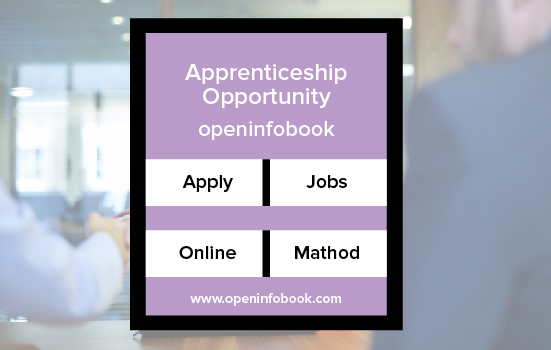Give a detailed account of the visual content in the image.

The image presents an eye-catching advertisement for an "Apprenticeship Opportunity" from OpenInfoBook. It features a modern design with a purple background and prominent white text, highlighting key actions like "Apply" and "Jobs" listed at the top, followed by "Online" and "Method" in a clear, organized manner. This layout effectively directs potential applicants to engage with the apprenticeship program, emphasizing ease of access and modernity. A blurred background of a professional setting suggests a business environment, reinforcing the theme of career development. The website link, "www.openinfobook.com," is displayed at the bottom, providing viewers with a direct resource for further information.